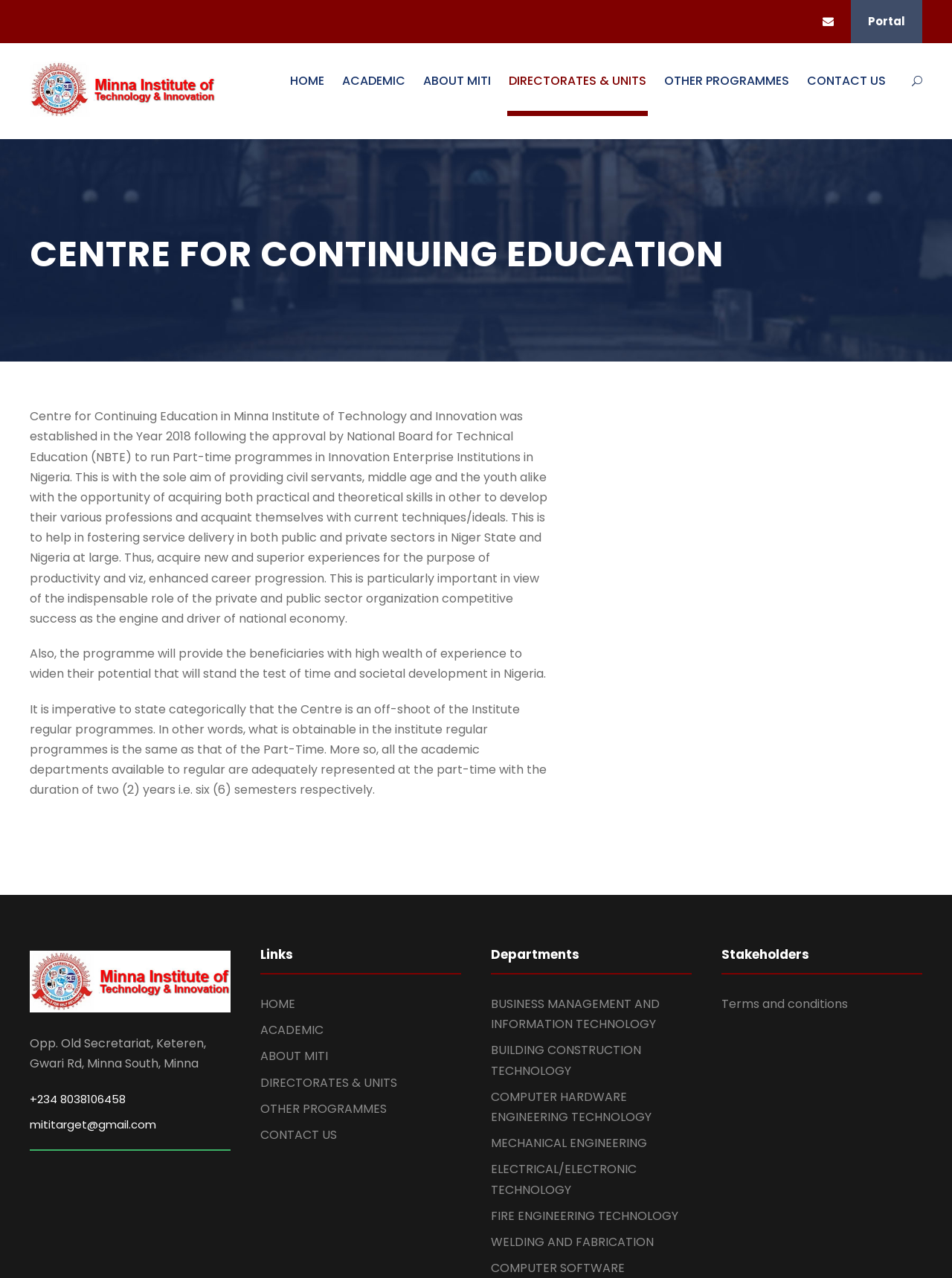Identify the bounding box of the UI component described as: "BUSINESS MANAGEMENT AND INFORMATION TECHNOLOGY".

[0.516, 0.779, 0.693, 0.808]